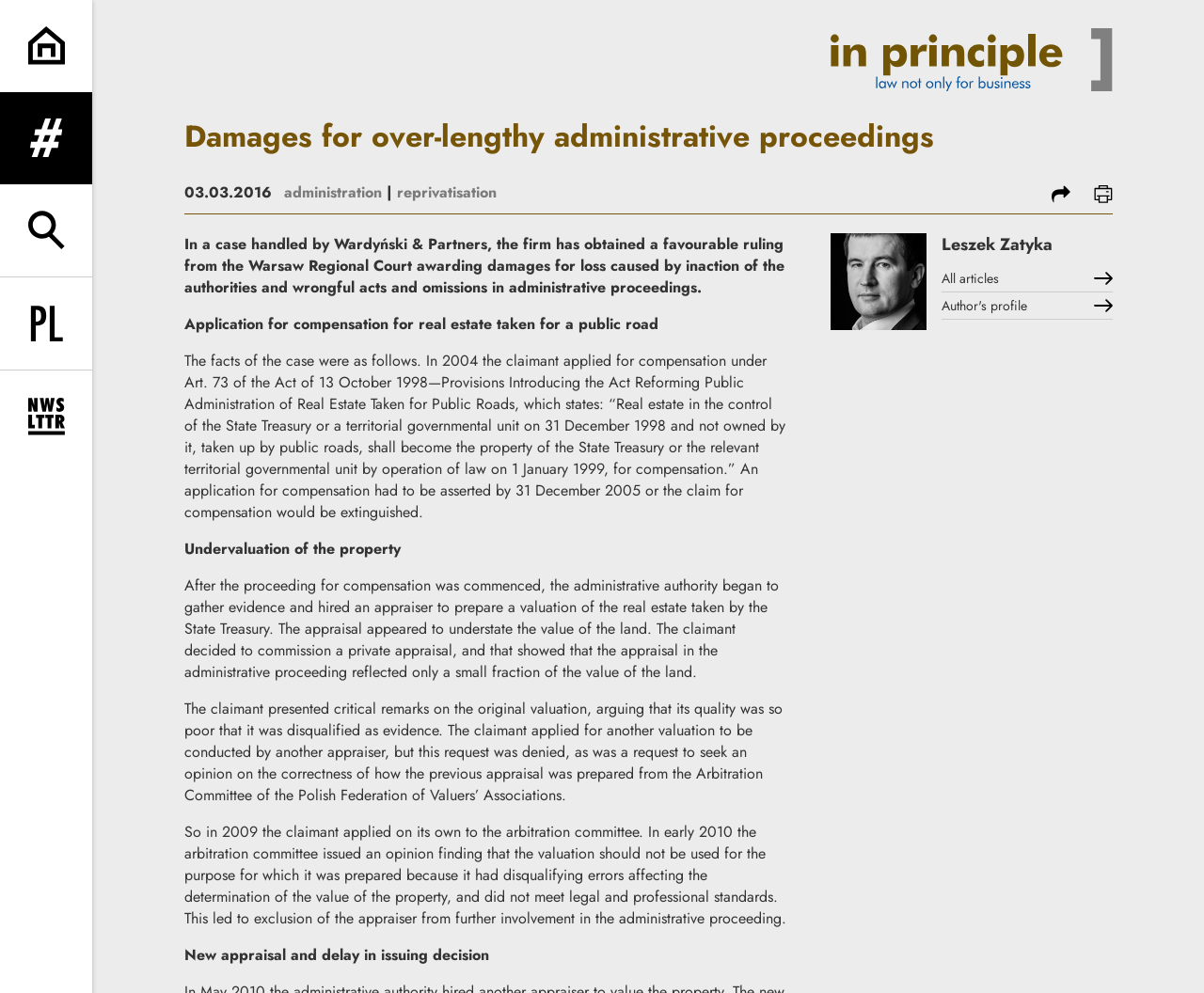Give a detailed account of the webpage.

The webpage appears to be an article or a case study about a legal matter, specifically a court ruling related to damages for over-lengthy administrative proceedings. 

At the top of the page, there is a navigation menu with several links, including "Go to content", "expand menu", "expand search form", "Change language to PL", and "expand newsletter subscription form". These links are accompanied by small images. 

Below the navigation menu, there is a heading that reads "Damages for over-lengthy administrative proceedings". 

On the left side of the page, there is a date "03.03.2016" followed by two links, "administration" and "reprivatisation", separated by a vertical bar. 

To the right of the date and links, there is a block of text that summarizes the case, including the favorable ruling from the Warsaw Regional Court awarding damages for loss caused by inaction of the authorities and wrongful acts and omissions in administrative proceedings. 

Below the summary, there are several paragraphs of text that provide more details about the case, including the application for compensation for real estate taken for a public road, the undervaluation of the property, and the subsequent proceedings. 

On the right side of the page, there are several links, including "share" and "print", accompanied by small images. 

Further down the page, there is a section that appears to be related to the author of the article, with a link to "Leszek Zatyka" and an image of the author. There are also links to "All articles" and the author's profile.